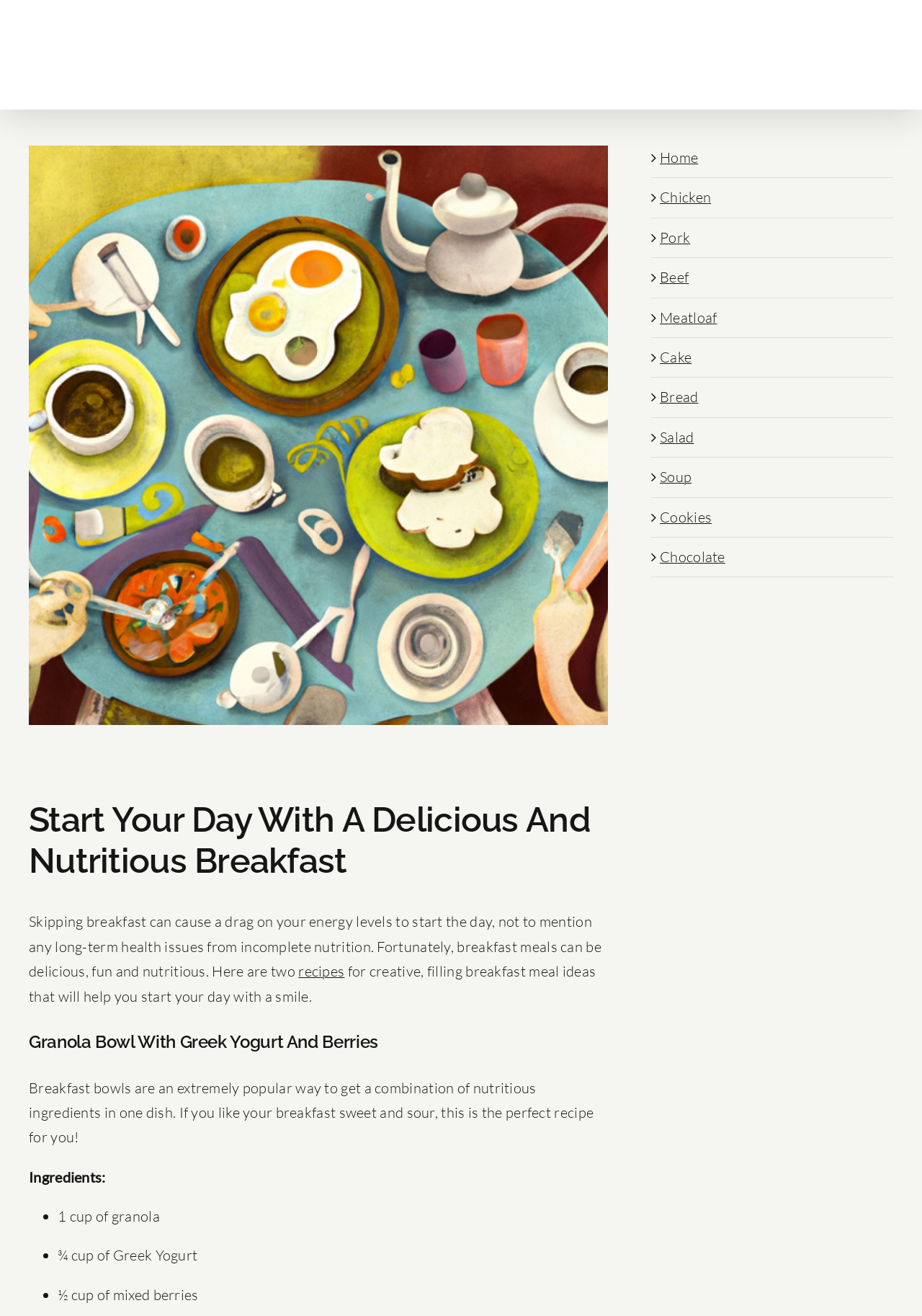What is the purpose of breakfast meals according to the webpage?
Please give a detailed and elaborate explanation in response to the question.

I read the static text element that says 'Fortunately, breakfast meals can be delicious, fun and nutritious.' which indicates that the purpose of breakfast meals is to be delicious, fun, and nutritious.